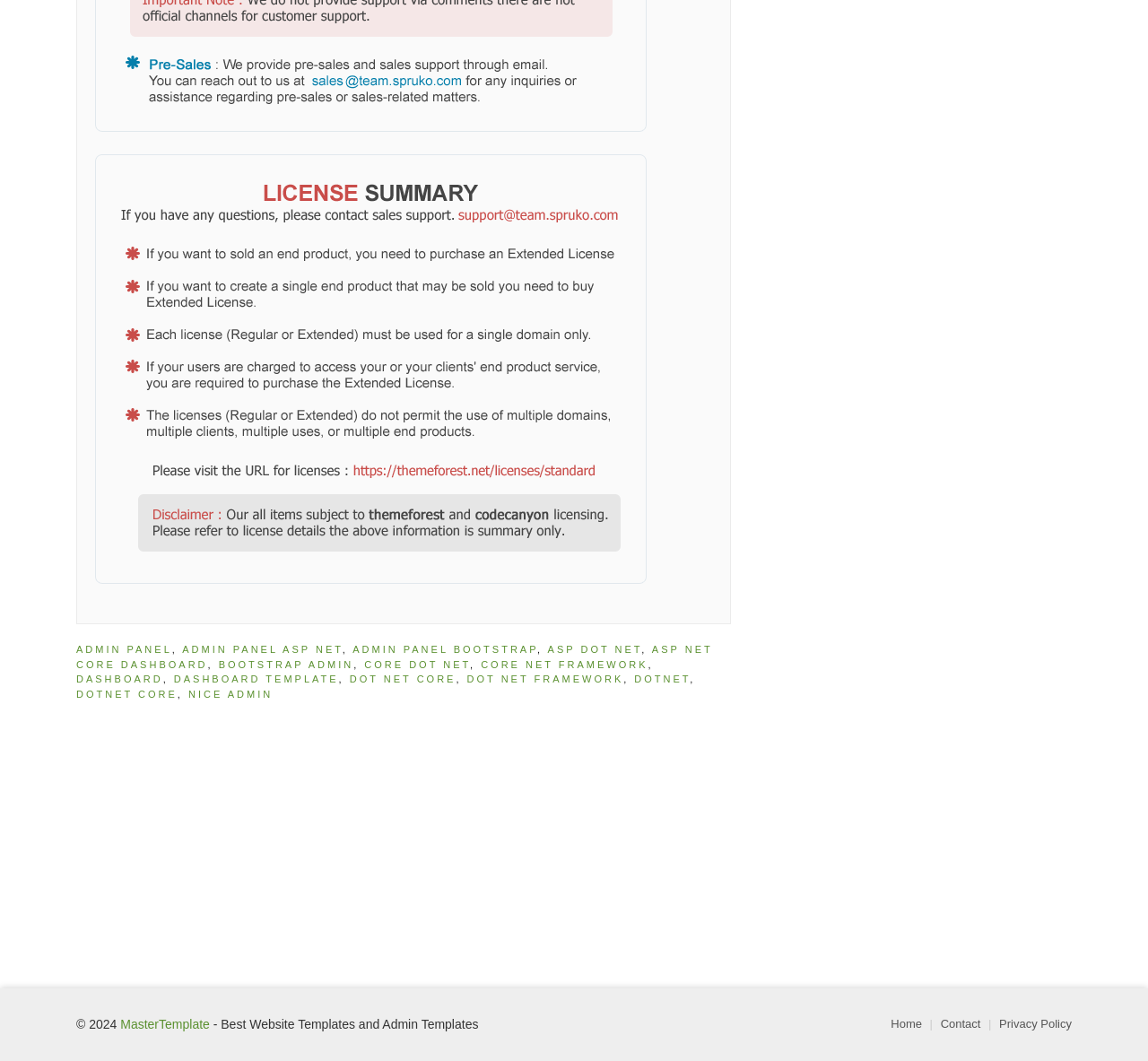Please identify the bounding box coordinates of the area that needs to be clicked to fulfill the following instruction: "contact us."

[0.819, 0.959, 0.854, 0.971]